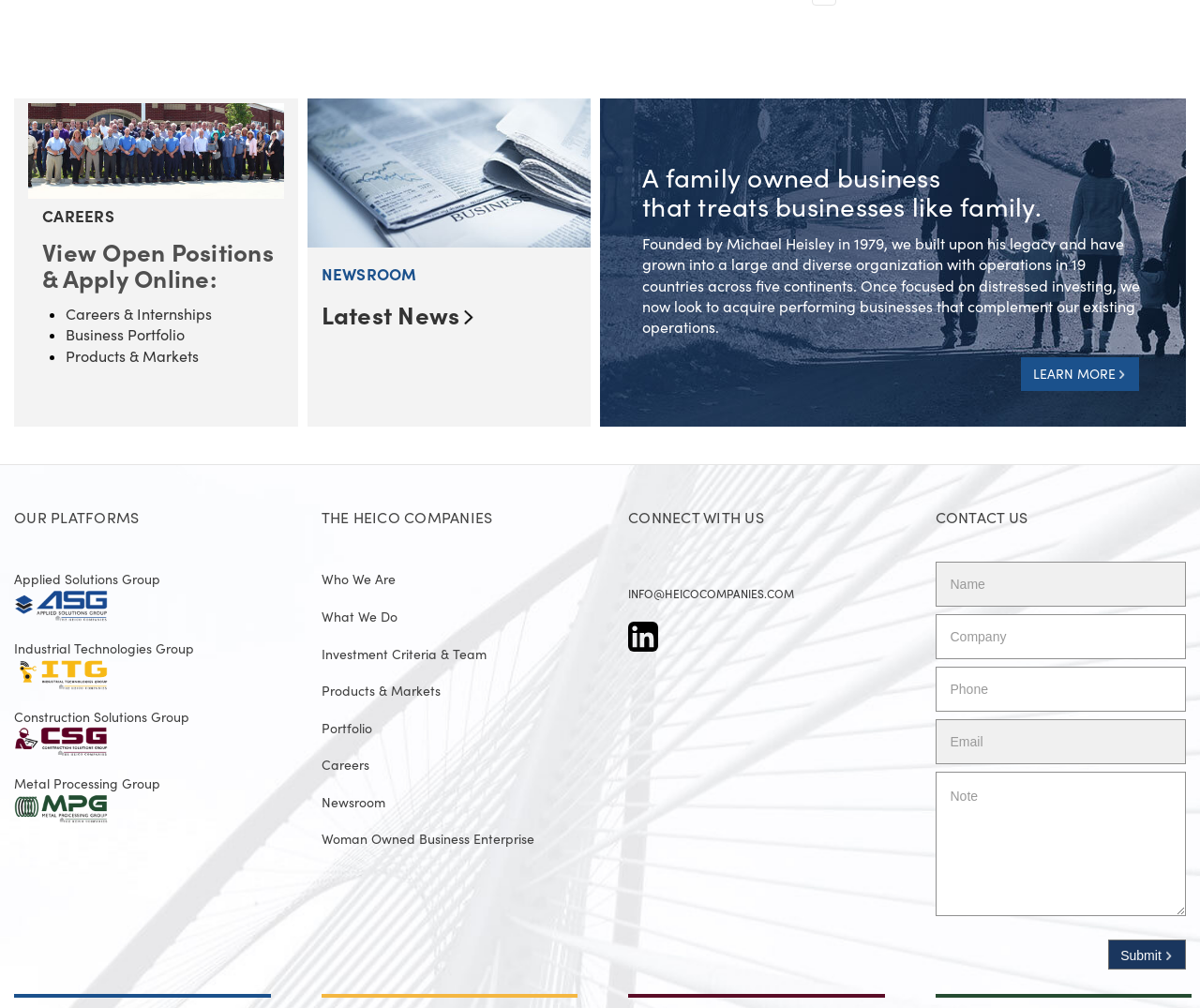Please answer the following question using a single word or phrase: 
What is the link to the 'Careers & Internships' page?

Careers & Internships